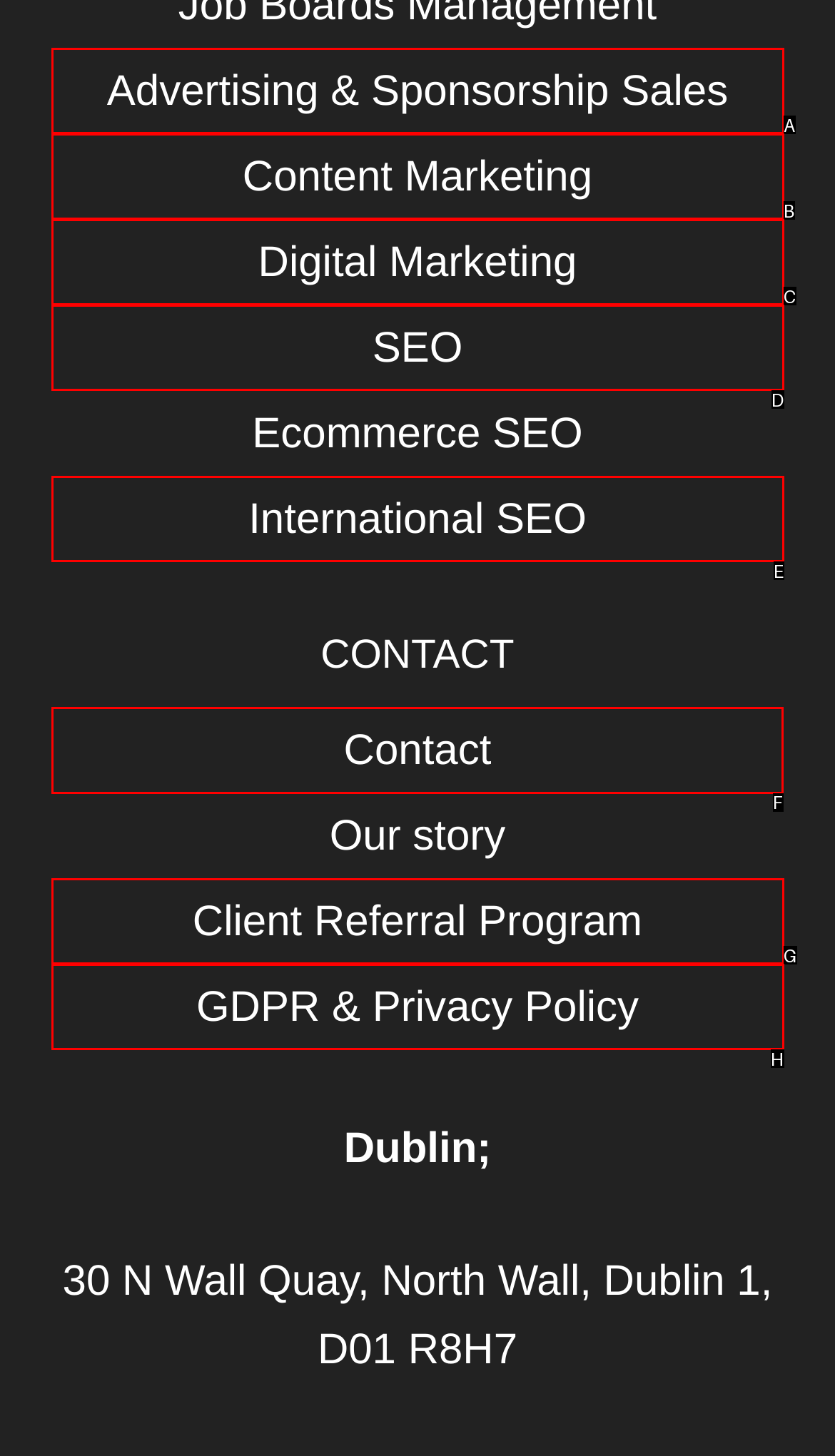Select the letter associated with the UI element you need to click to perform the following action: Contact the company
Reply with the correct letter from the options provided.

F